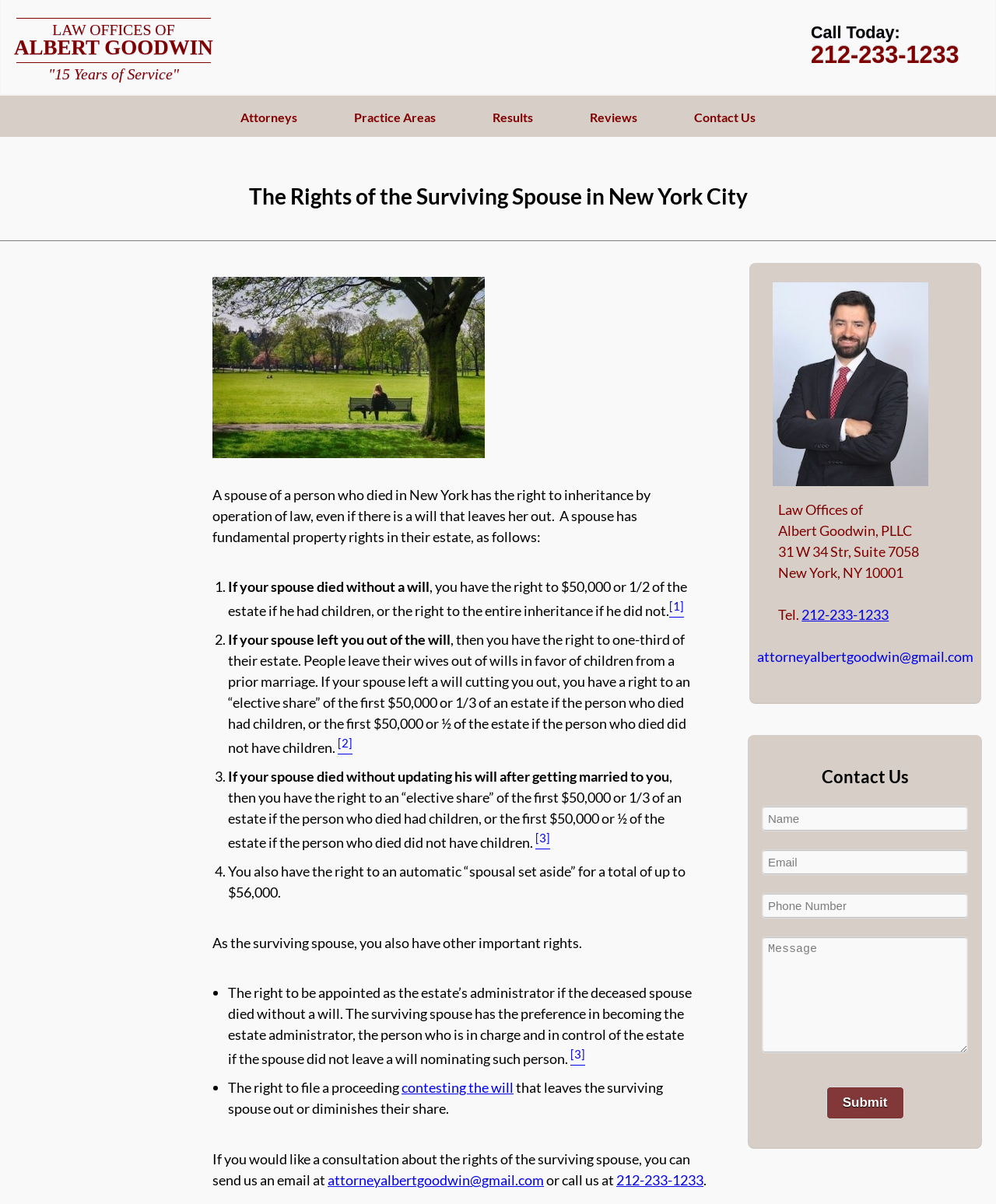Locate the bounding box coordinates of the area you need to click to fulfill this instruction: 'Send an email to the attorney'. The coordinates must be in the form of four float numbers ranging from 0 to 1: [left, top, right, bottom].

[0.329, 0.973, 0.546, 0.987]